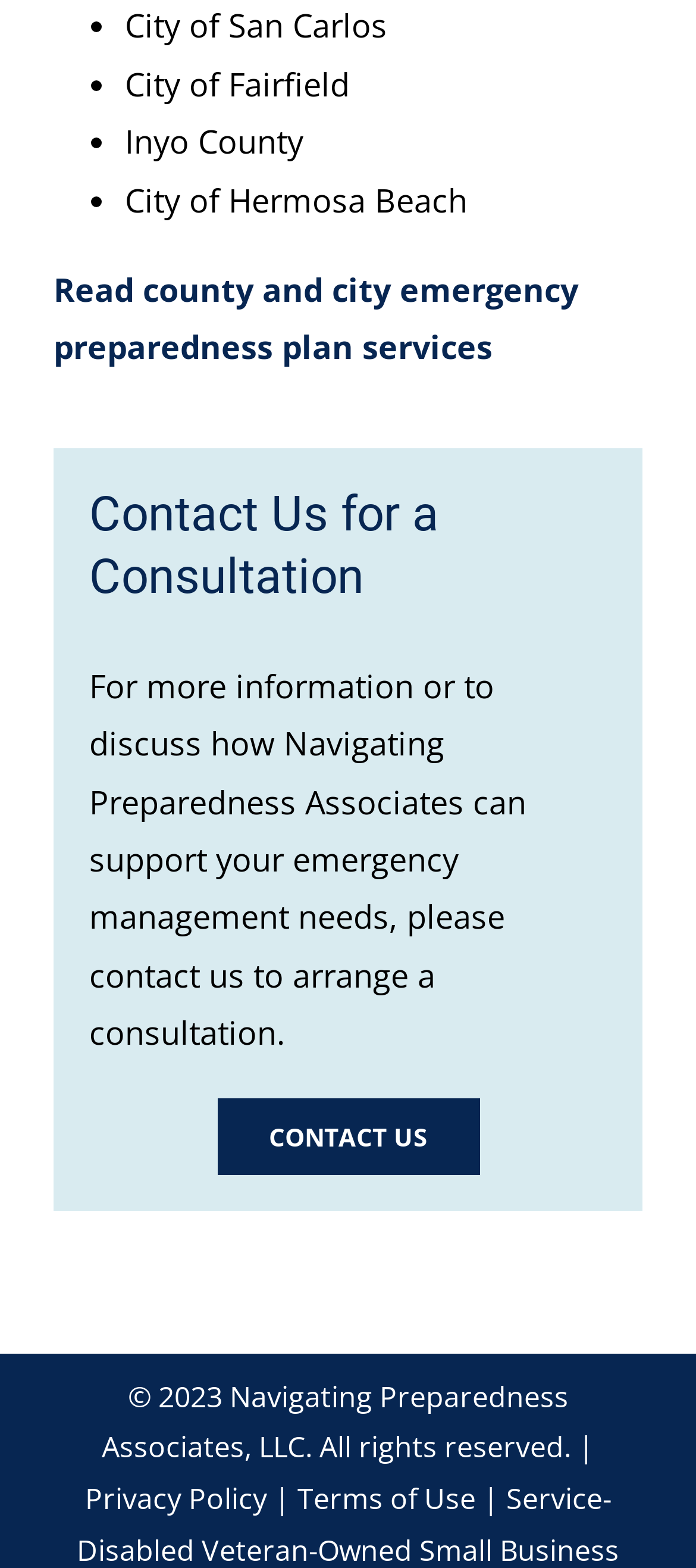Use a single word or phrase to answer the question:
What is the name of the first city listed?

City of San Carlos